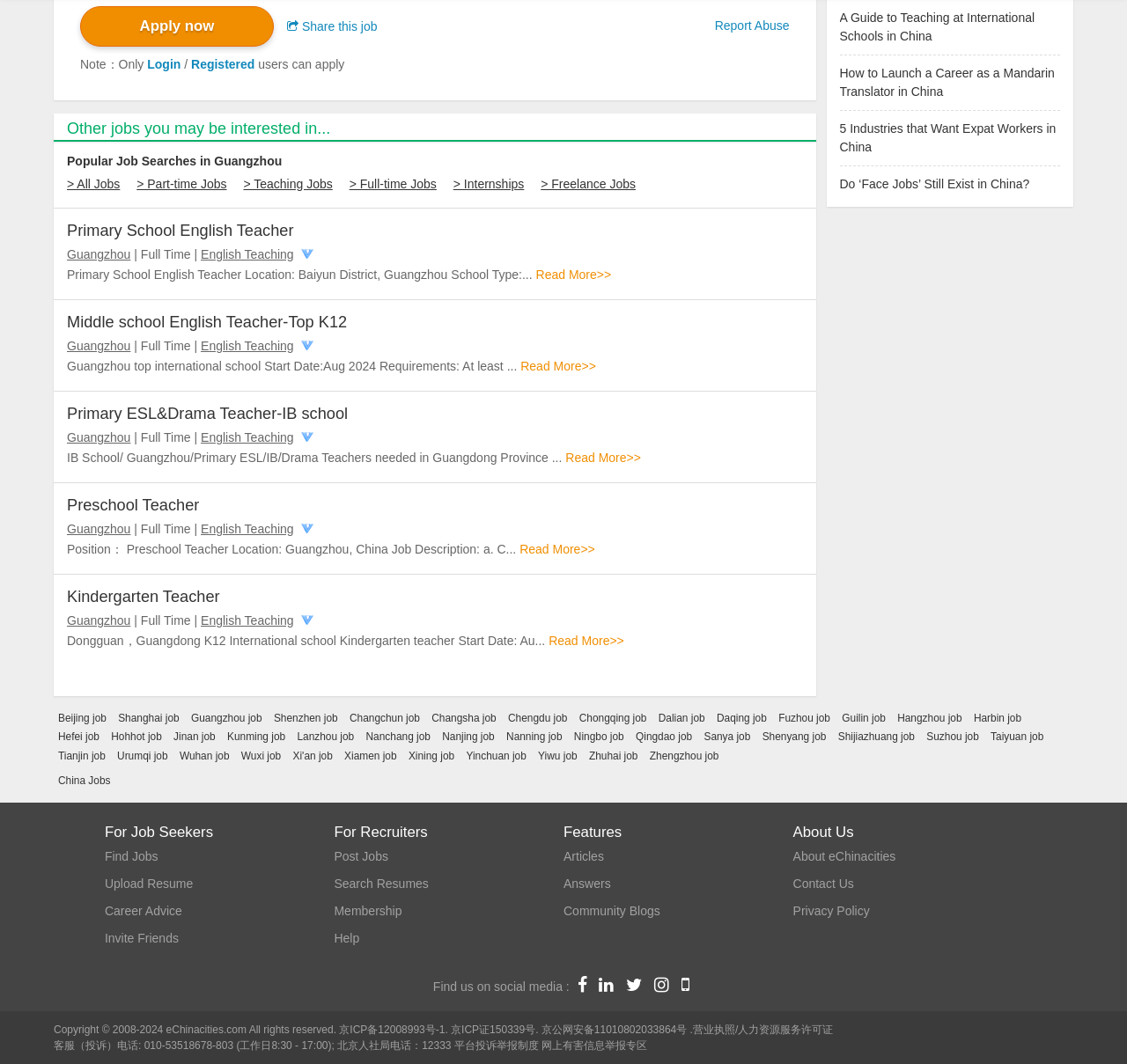Using the element description provided, determine the bounding box coordinates in the format (top-left x, top-left y, bottom-right x, bottom-right y). Ensure that all values are floating point numbers between 0 and 1. Element description: > Full-time Jobs

[0.31, 0.166, 0.387, 0.179]